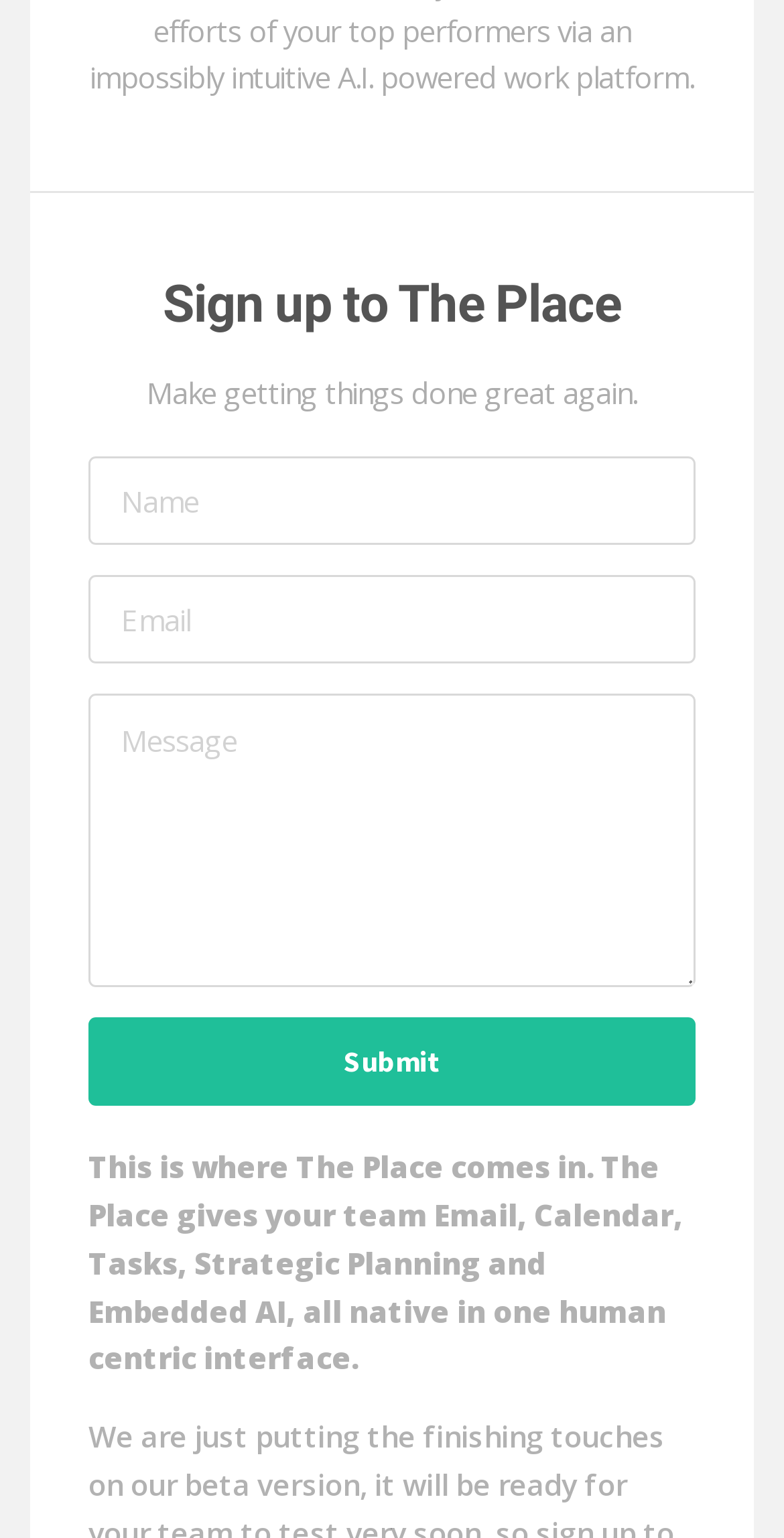For the given element description Submit, determine the bounding box coordinates of the UI element. The coordinates should follow the format (top-left x, top-left y, bottom-right x, bottom-right y) and be within the range of 0 to 1.

[0.113, 0.661, 0.887, 0.719]